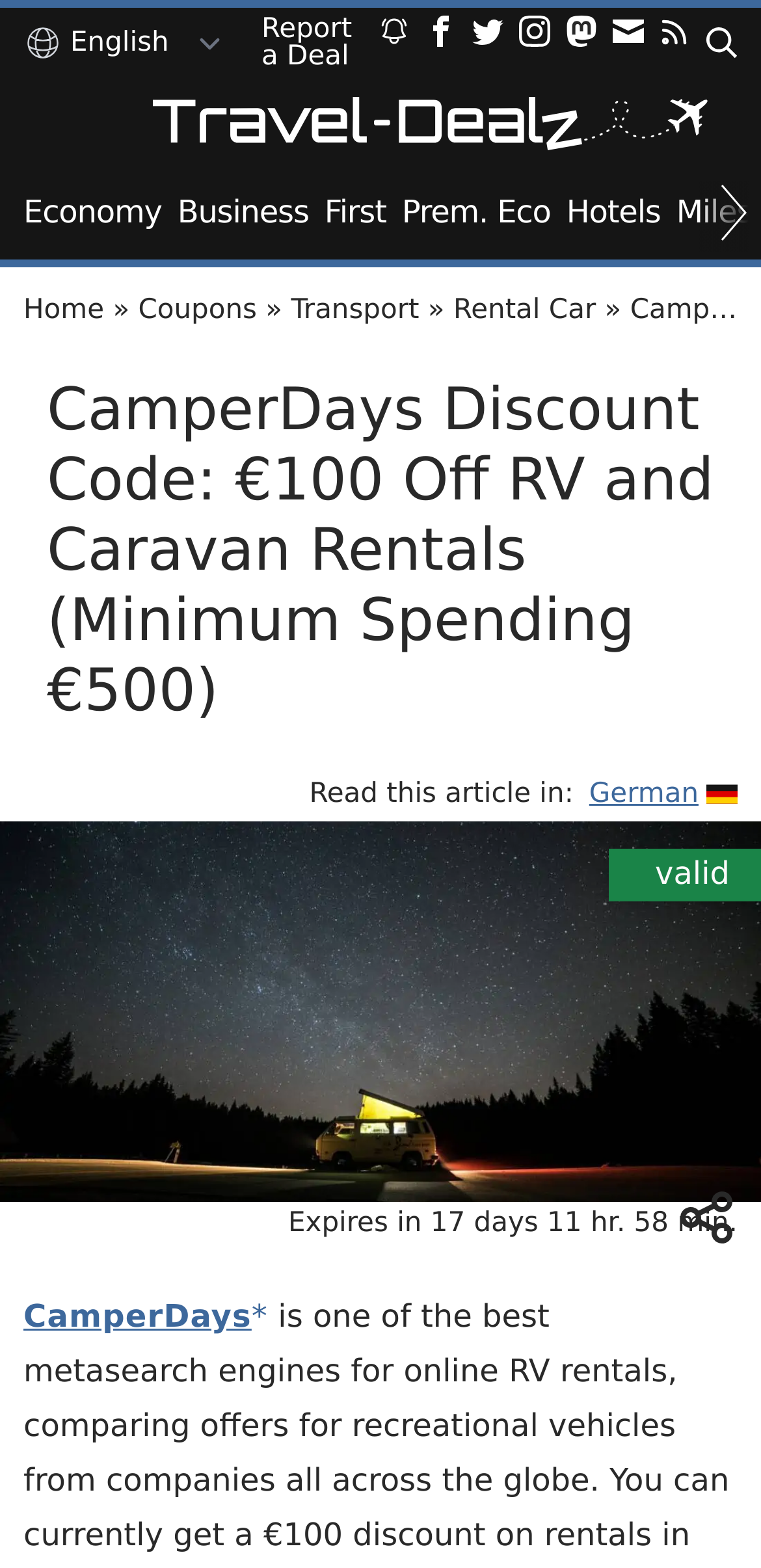Determine the bounding box coordinates of the clickable region to execute the instruction: "Select a language". The coordinates should be four float numbers between 0 and 1, denoted as [left, top, right, bottom].

[0.082, 0.01, 0.323, 0.045]